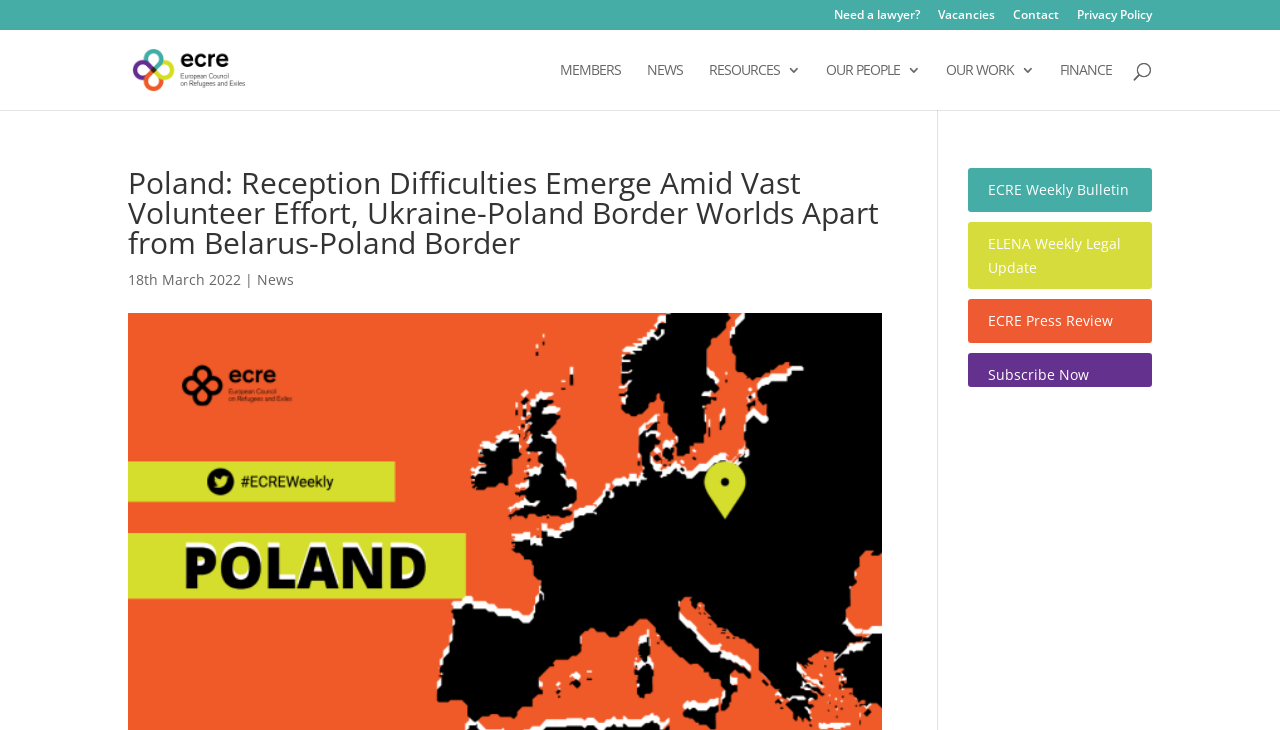Highlight the bounding box coordinates of the region I should click on to meet the following instruction: "Search for something".

[0.1, 0.041, 0.9, 0.042]